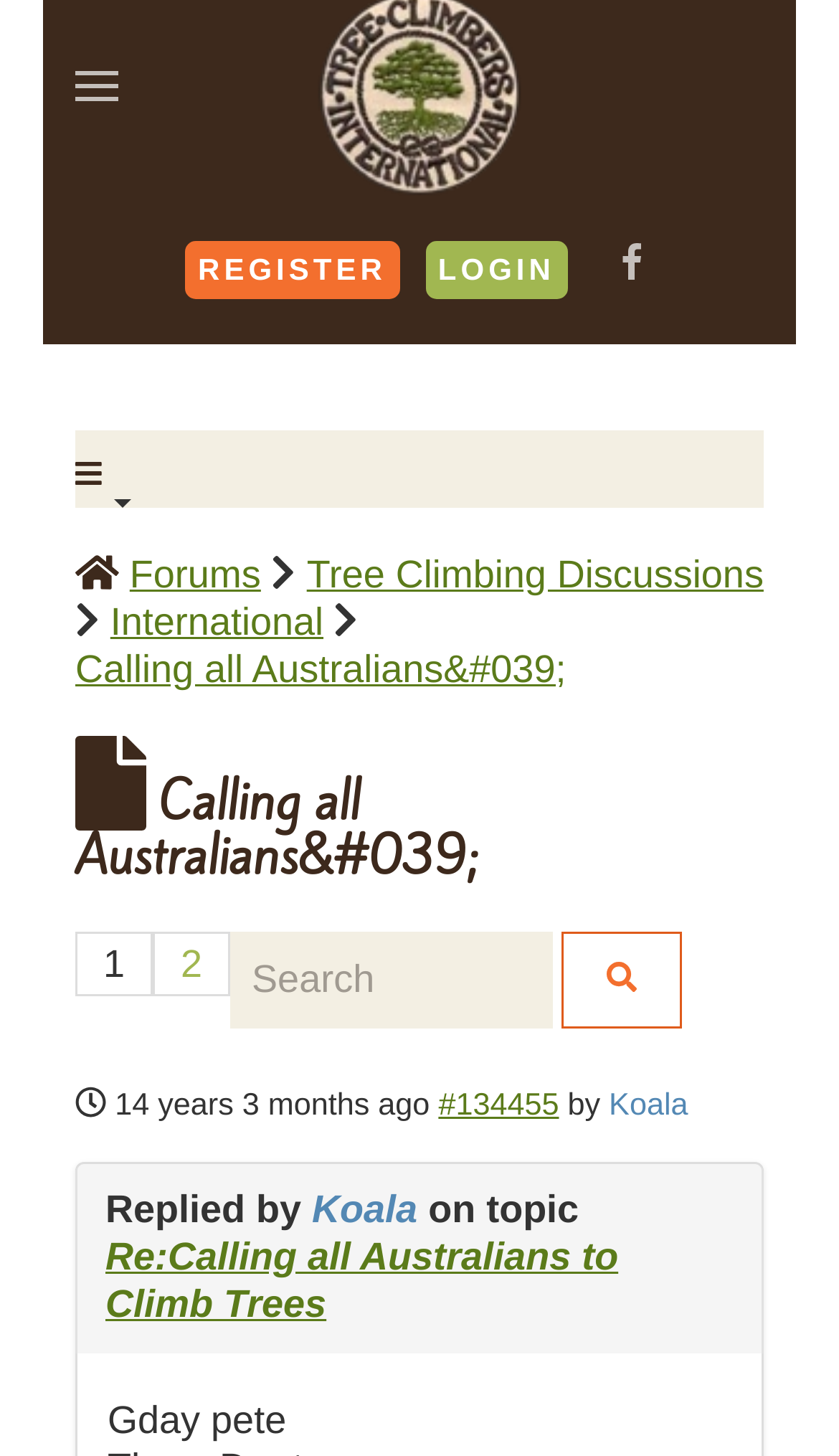Can you find the bounding box coordinates of the area I should click to execute the following instruction: "Search for a topic"?

[0.274, 0.639, 0.659, 0.706]